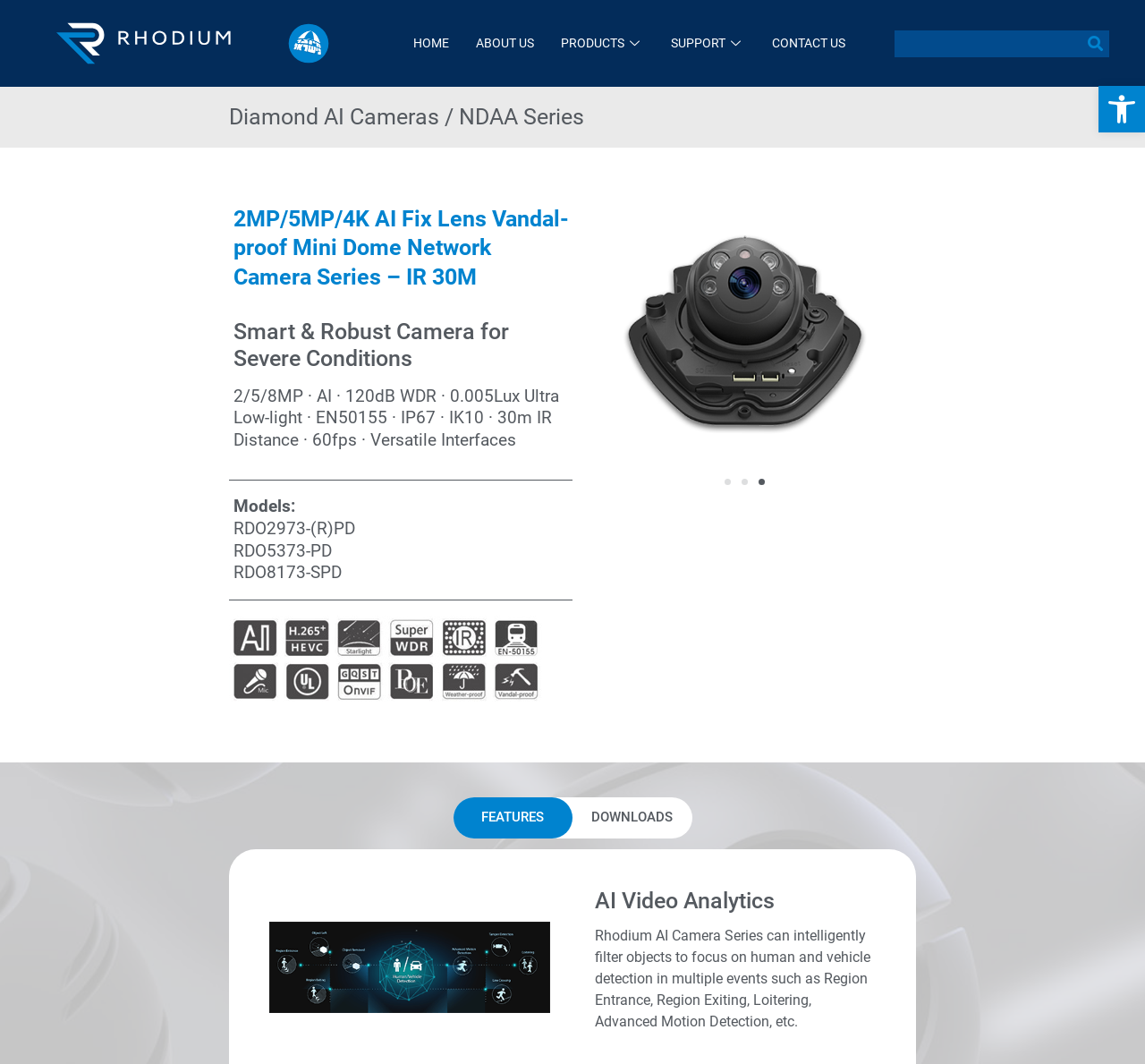Identify the bounding box coordinates of the element that should be clicked to fulfill this task: "View FEATURES". The coordinates should be provided as four float numbers between 0 and 1, i.e., [left, top, right, bottom].

[0.396, 0.749, 0.5, 0.788]